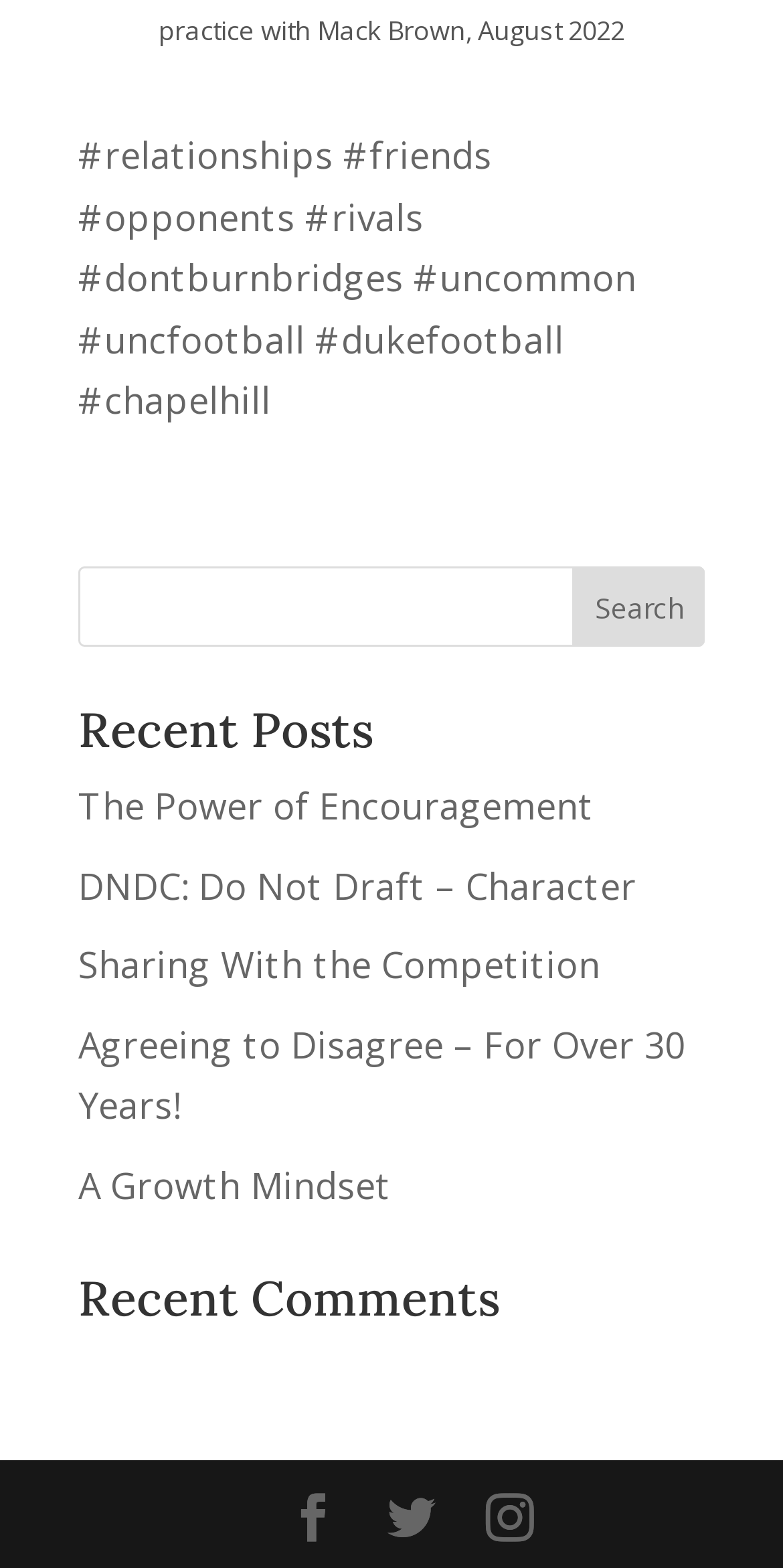What type of content is listed under 'Recent Posts'?
Based on the screenshot, answer the question with a single word or phrase.

Article titles